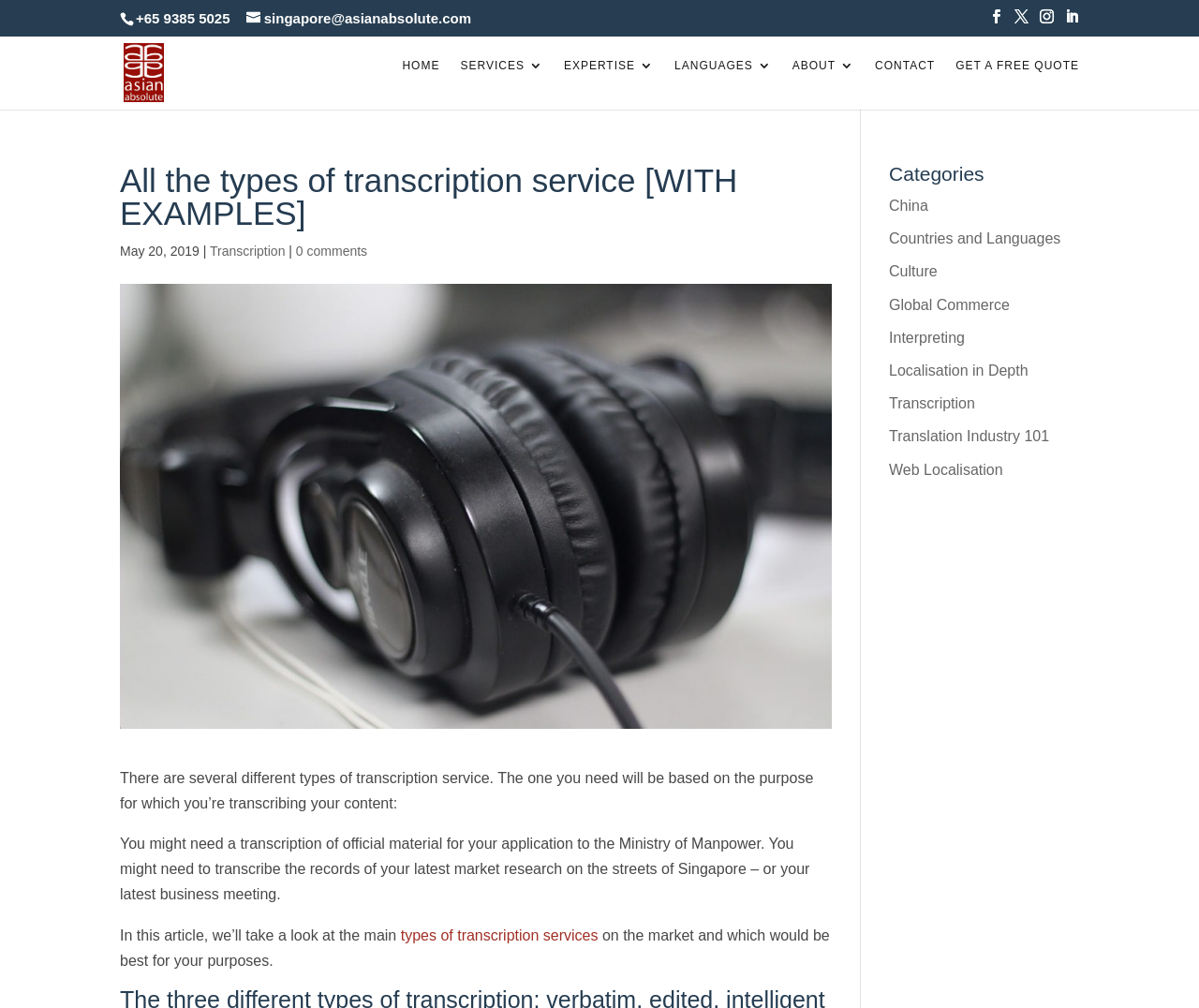Please determine the bounding box coordinates of the clickable area required to carry out the following instruction: "go to the contact page". The coordinates must be four float numbers between 0 and 1, represented as [left, top, right, bottom].

[0.73, 0.059, 0.78, 0.072]